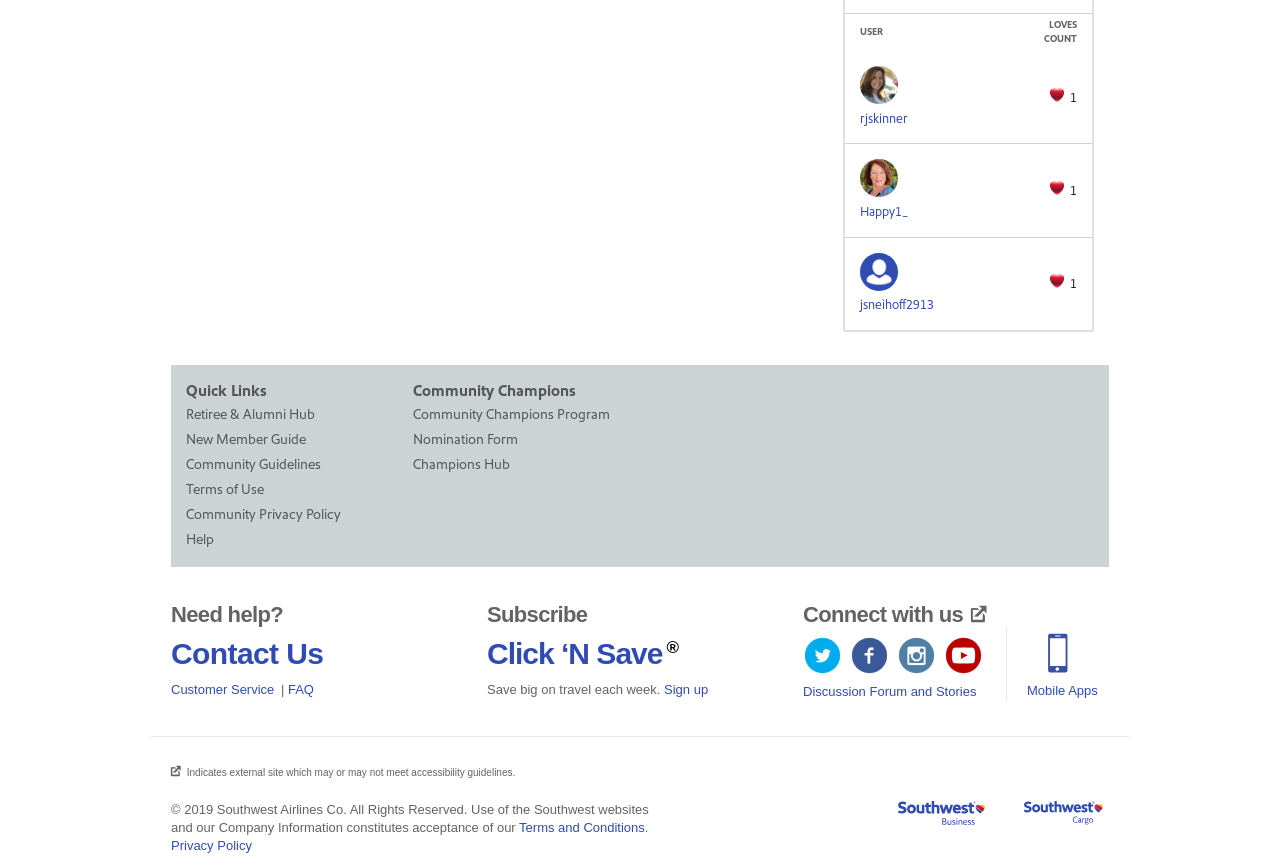Using the provided description Terms of Use, find the bounding box coordinates for the UI element. Provide the coordinates in (top-left x, top-left y, bottom-right x, bottom-right y) format, ensuring all values are between 0 and 1.

[0.145, 0.552, 0.323, 0.581]